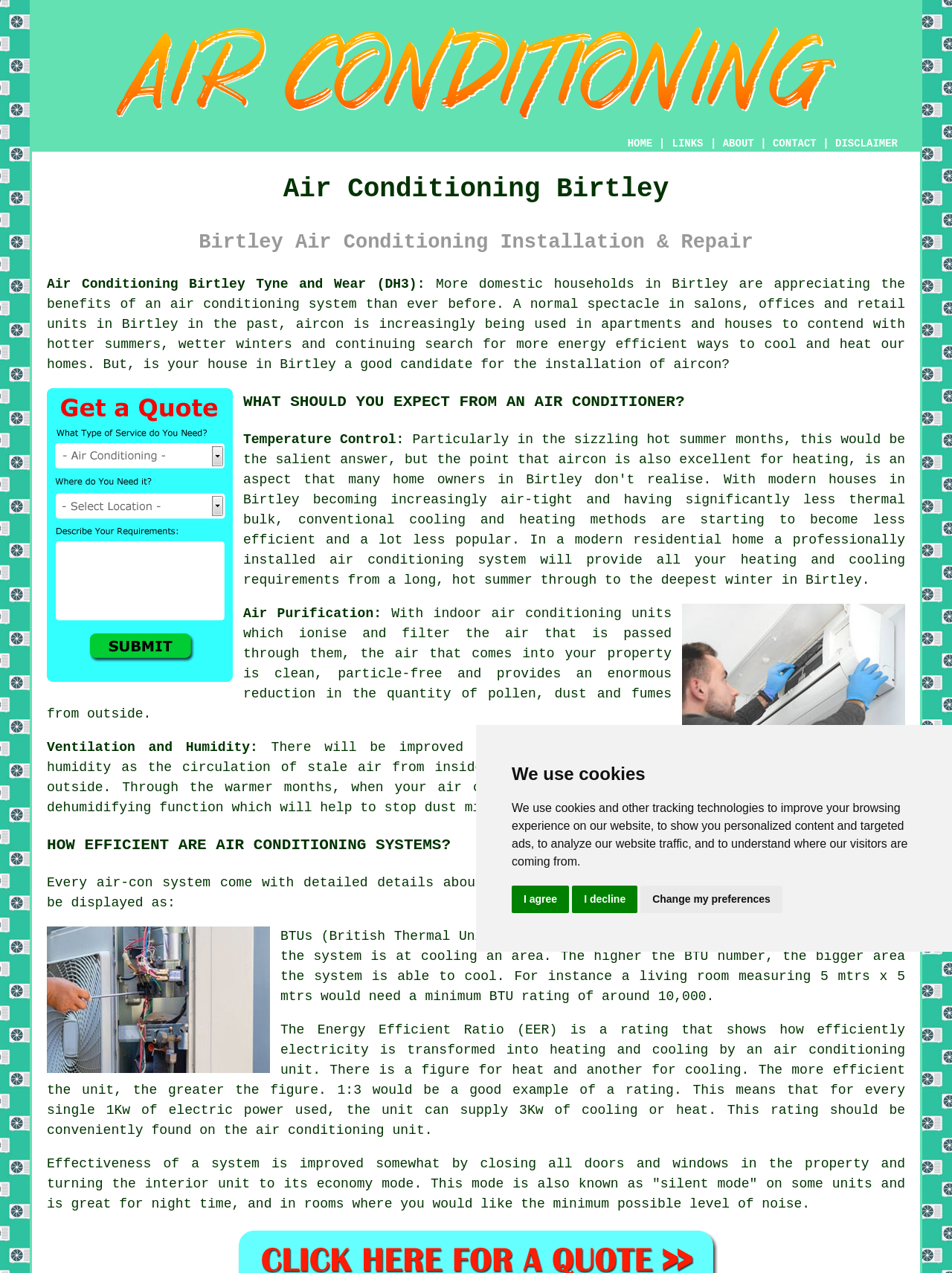Determine the bounding box coordinates of the clickable area required to perform the following instruction: "Click the 'Free Birtley Air Conditioning Quotes' link". The coordinates should be represented as four float numbers between 0 and 1: [left, top, right, bottom].

[0.049, 0.527, 0.245, 0.539]